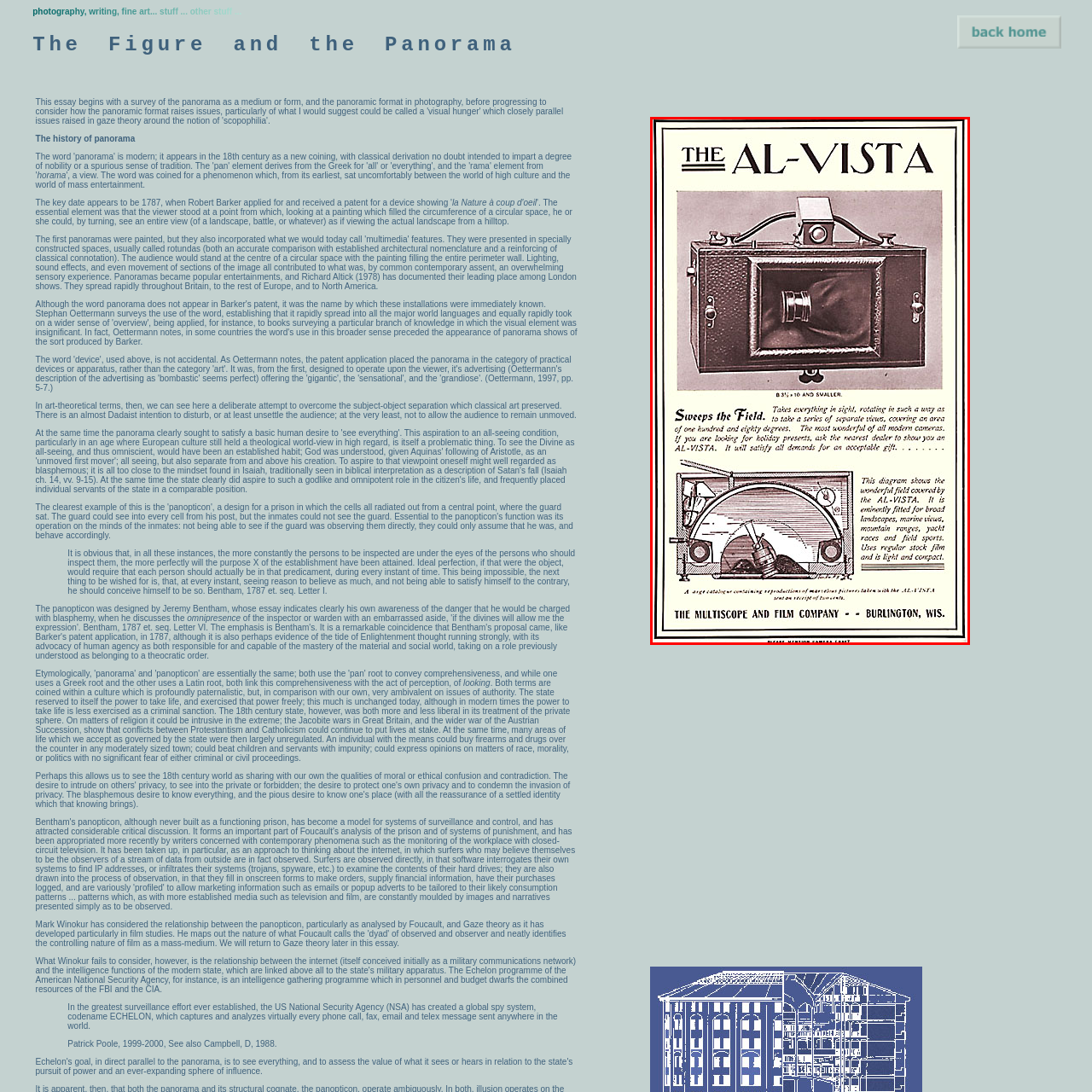Examine the image inside the red bounding box and deliver a thorough answer to the question that follows, drawing information from the image: What is the location of the Multiscope and Film Company?

The advertisement mentions the Multiscope and Film Company located in Burlington, Wisconsin, which provides the historical context of photography equipment in the early 20th century.